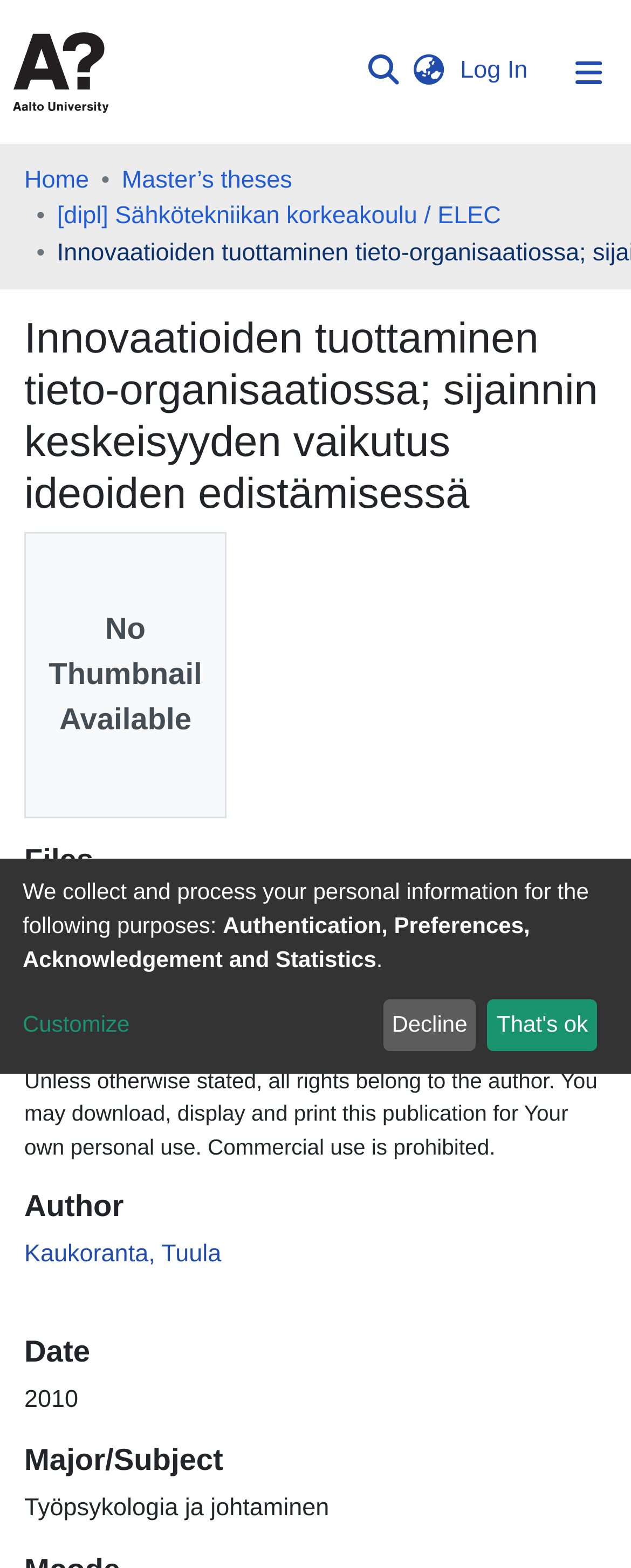Provide the bounding box coordinates for the UI element that is described as: "Master’s theses".

[0.193, 0.104, 0.463, 0.127]